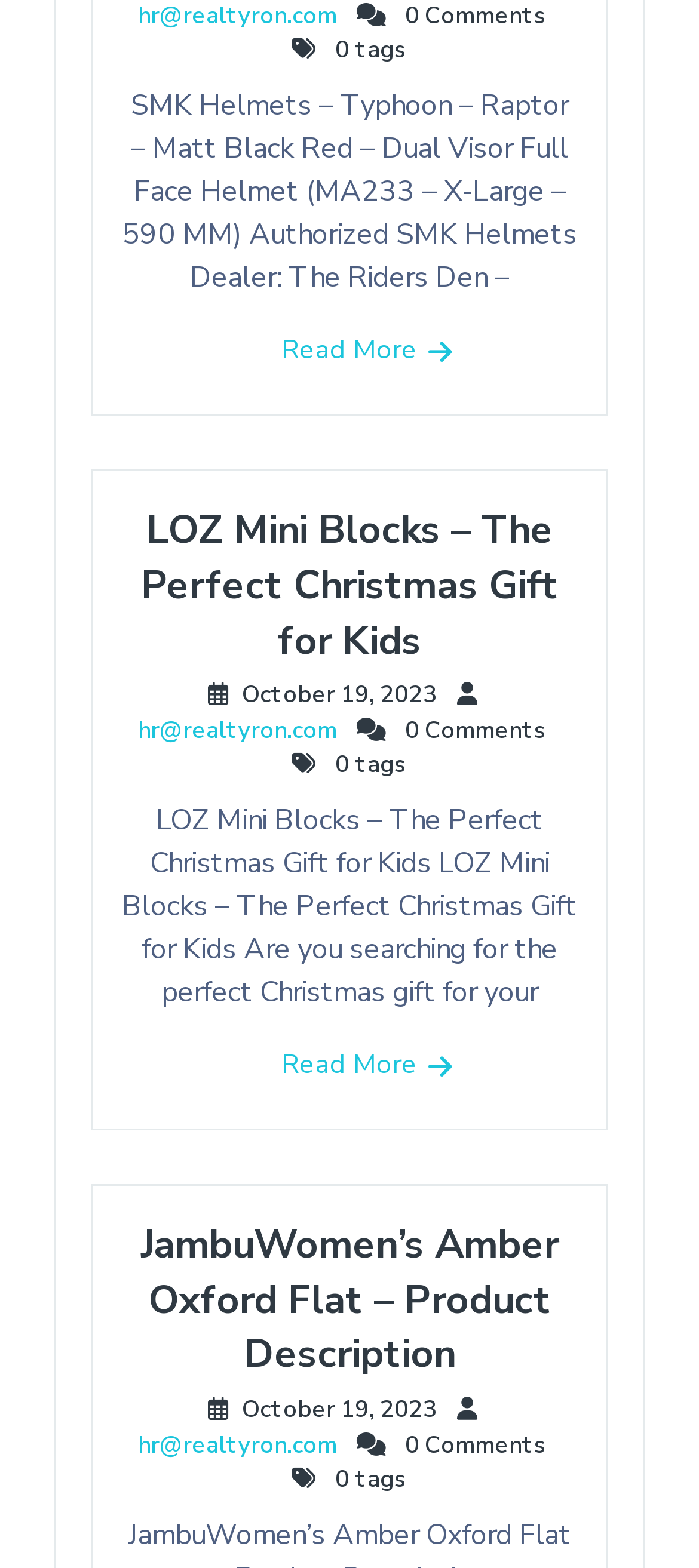Answer the question in a single word or phrase:
What is the name of the product mentioned in the first article?

LOZ Mini Blocks